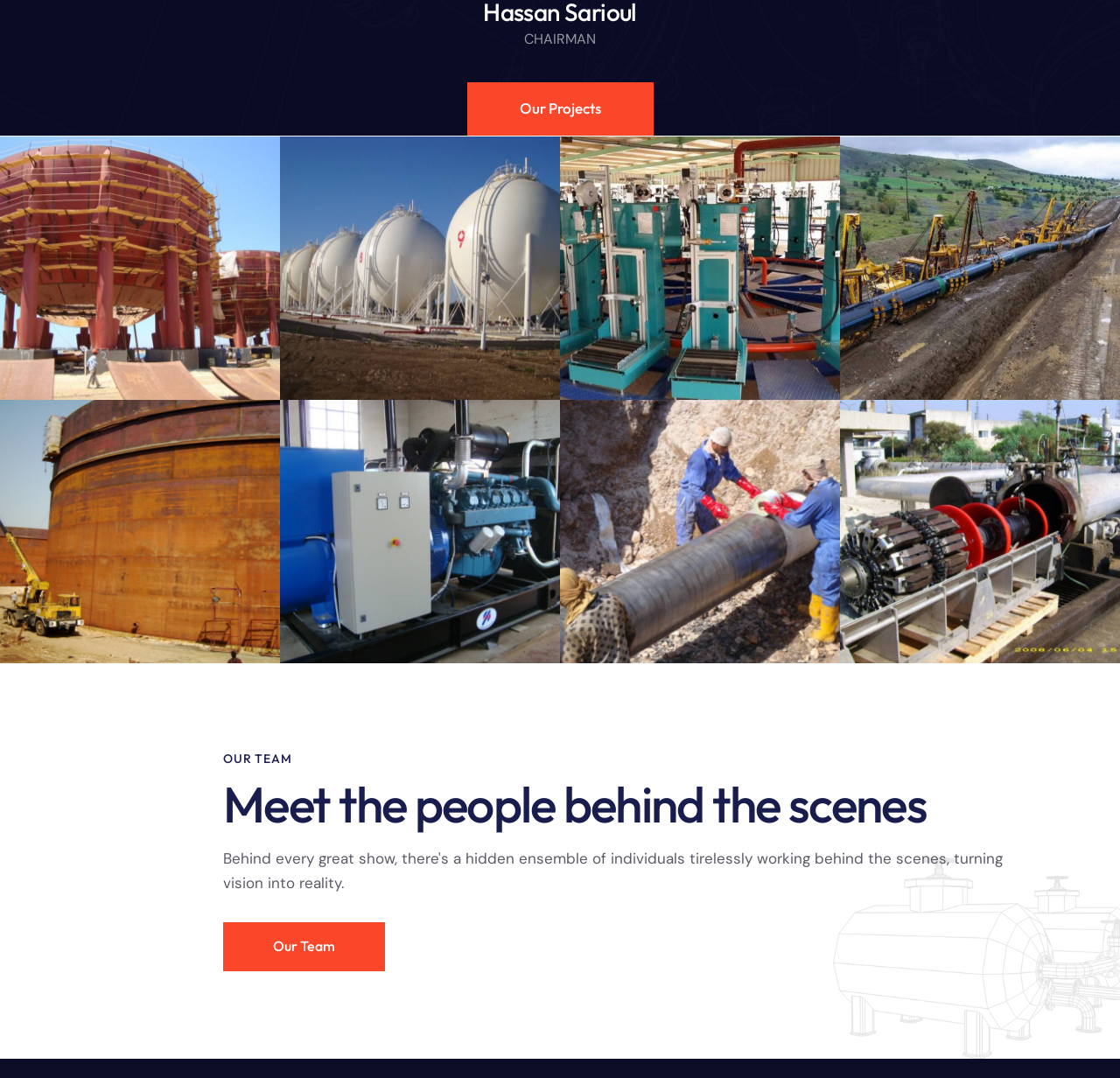Determine the bounding box coordinates of the clickable area required to perform the following instruction: "Click on Our Projects". The coordinates should be represented as four float numbers between 0 and 1: [left, top, right, bottom].

[0.417, 0.076, 0.583, 0.126]